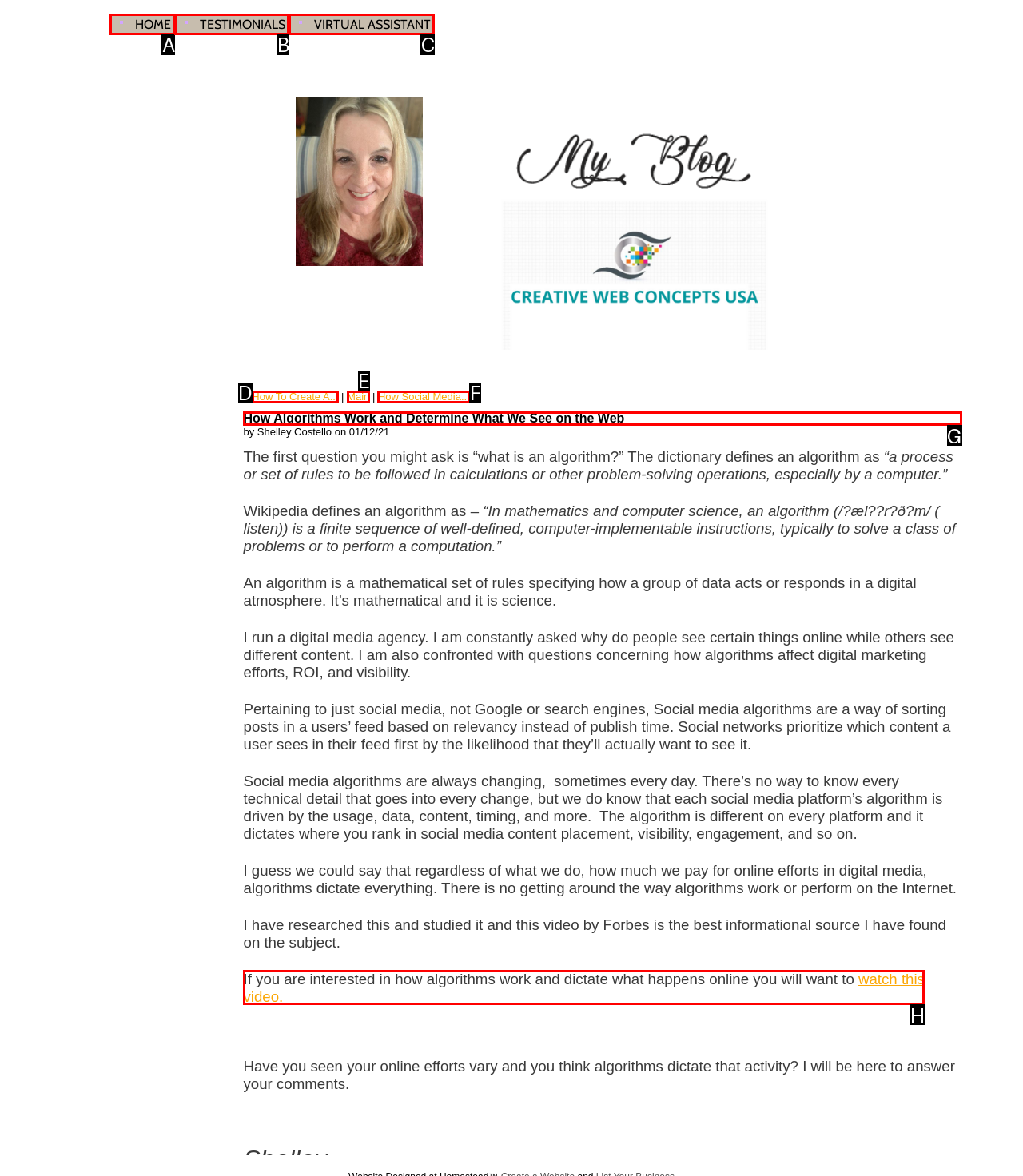Identify the correct HTML element to click to accomplish this task: Read the article 'How Algorithms Work and Determine What We See on the Web'
Respond with the letter corresponding to the correct choice.

G